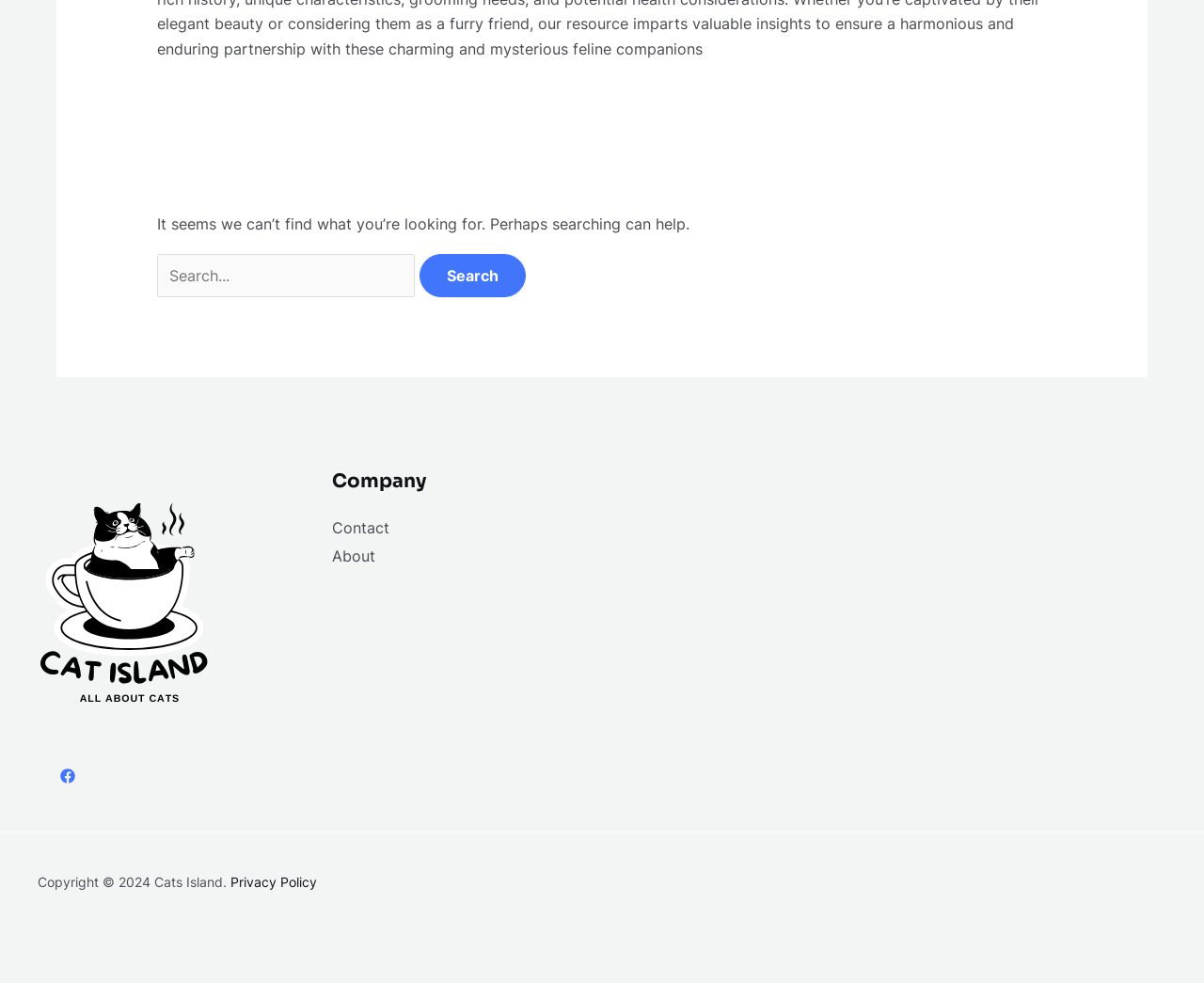Predict the bounding box of the UI element based on this description: "About".

[0.275, 0.556, 0.311, 0.575]